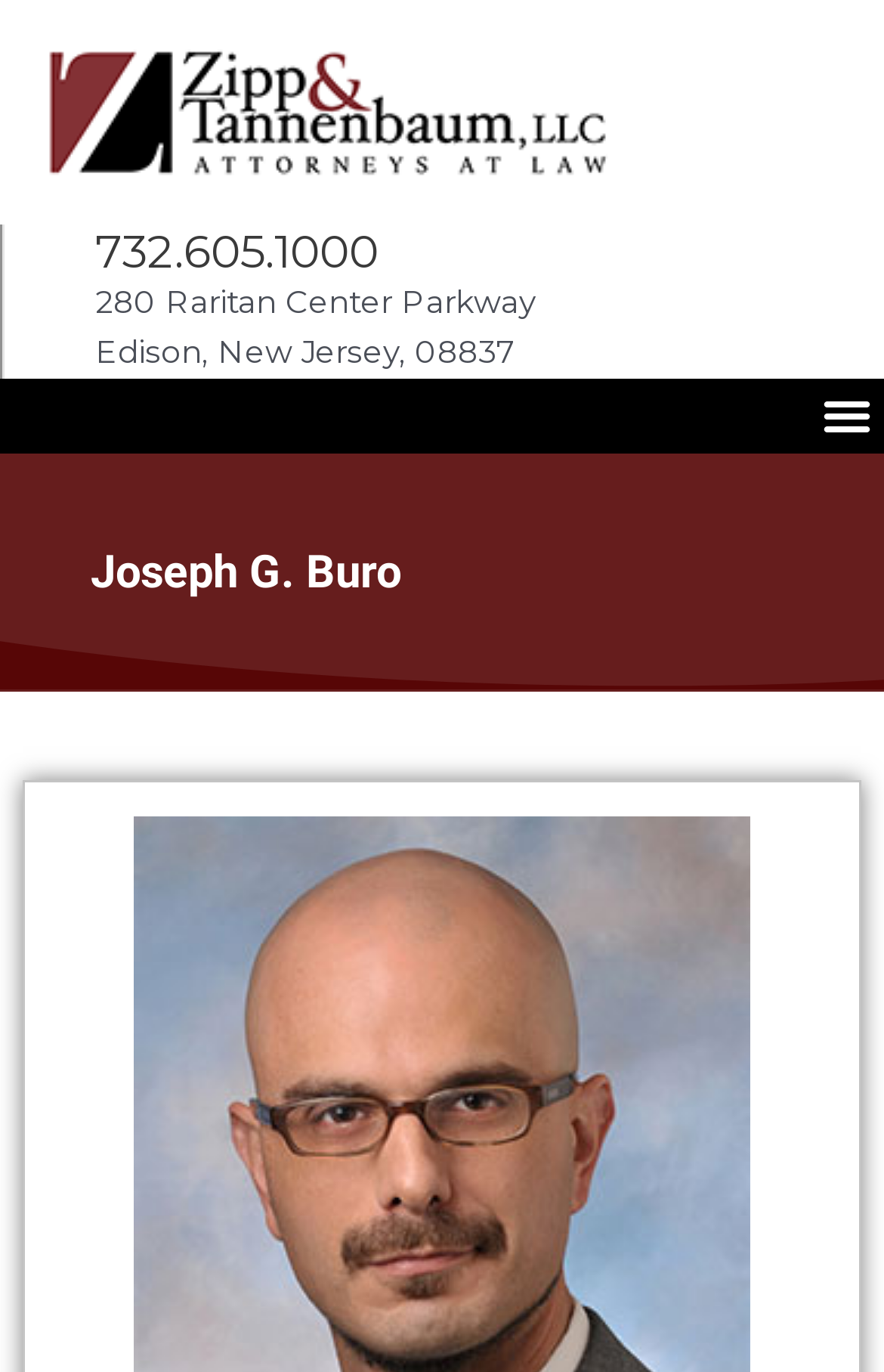Answer the following inquiry with a single word or phrase:
What is the name of the person?

Joseph G. Buro